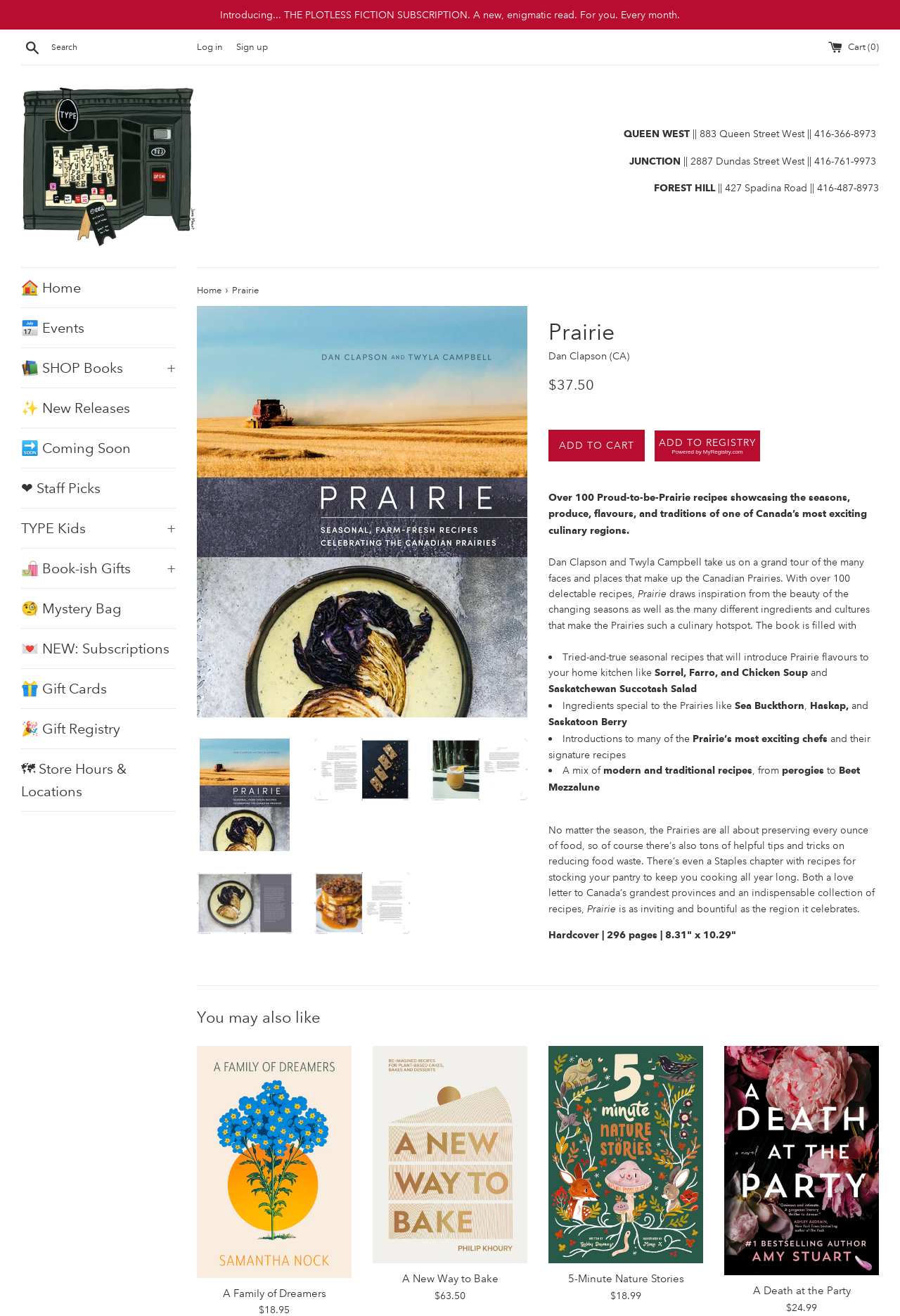Identify the bounding box coordinates of the region that needs to be clicked to carry out this instruction: "View the Prairie book details". Provide these coordinates as four float numbers ranging from 0 to 1, i.e., [left, top, right, bottom].

[0.609, 0.24, 0.977, 0.264]